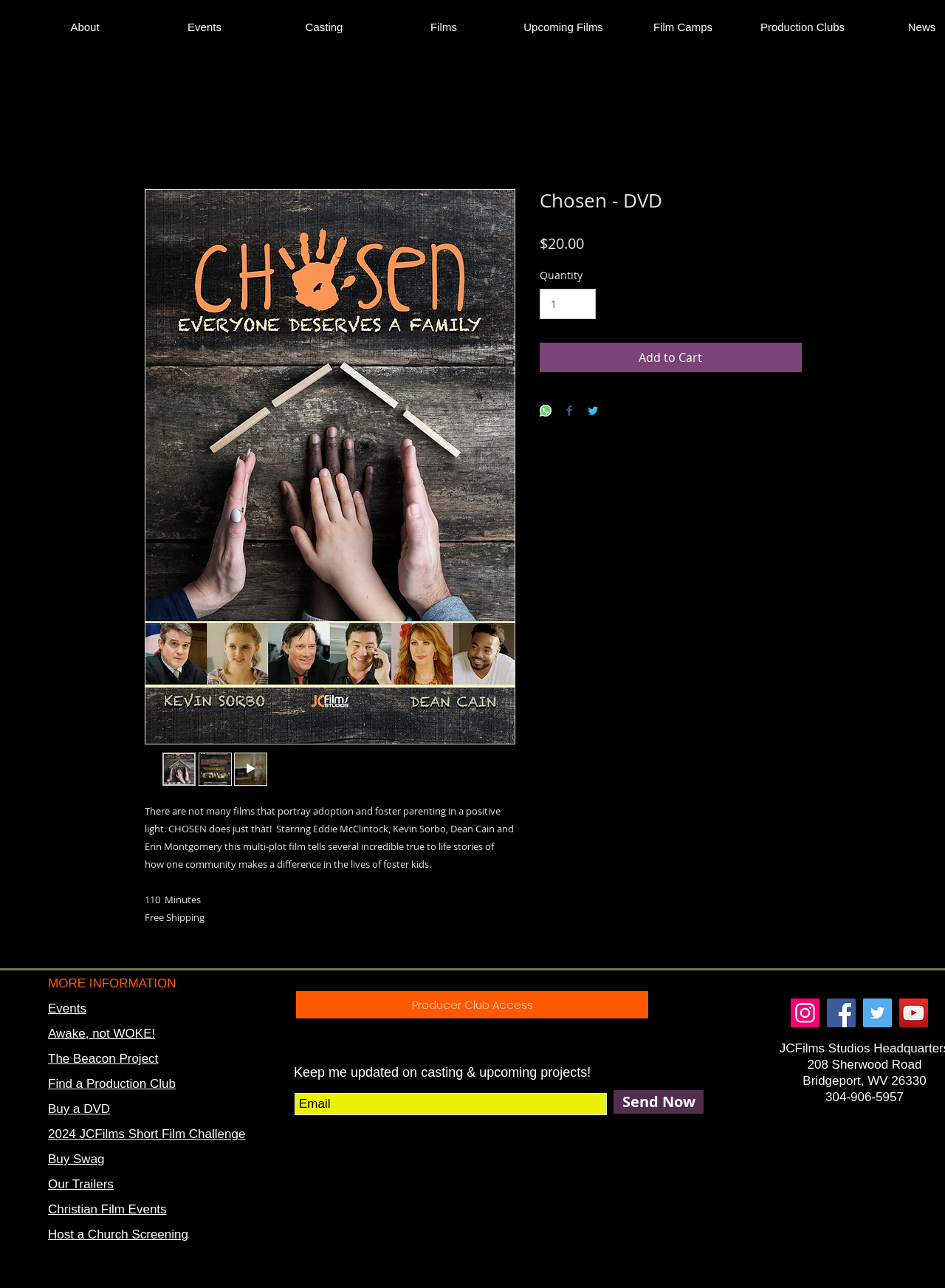Provide a thorough and detailed response to the question by examining the image: 
What is the price of the DVD?

I found the price of the DVD by looking at the StaticText element with the text '$20.00' and the heading 'Chosen - DVD'. This suggests that the price of the DVD is $20.00.